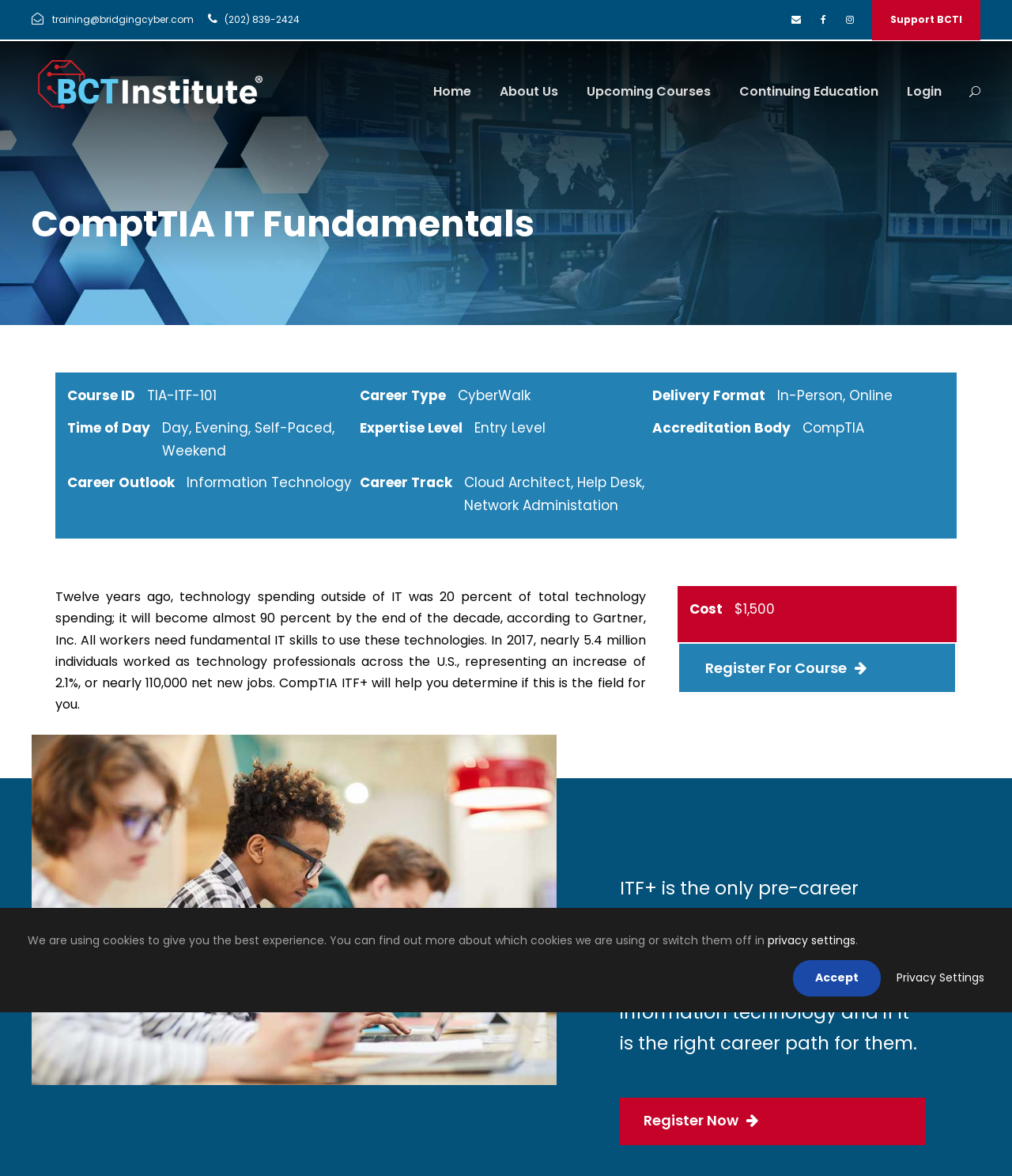What is the course ID of ComptTIA IT Fundamentals?
Please answer the question with as much detail and depth as you can.

I found the course ID by looking at the section that describes the course details. The course ID is displayed as 'TIA-ITF-101' next to the label 'Course ID'.